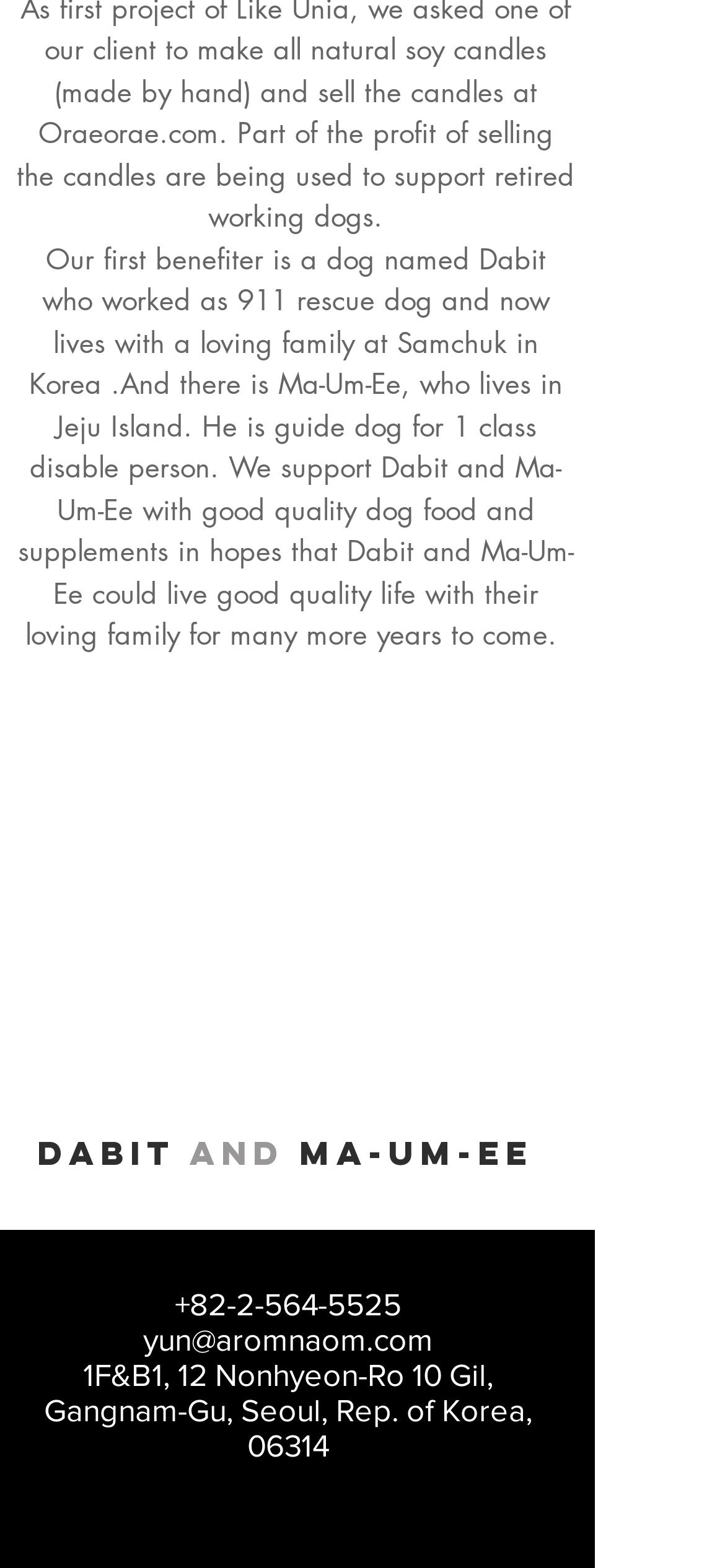What is the name of the 911 rescue dog?
Kindly answer the question with as much detail as you can.

The answer can be found in the StaticText element with the OCR text 'Our first benefiter is a dog named Dabit who worked as 911 rescue dog and now lives with a loving family at Samchuk in Korea.'